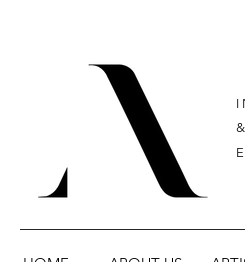Answer the following query with a single word or phrase:
What is the design style of the logo and accompanying text?

Minimalist